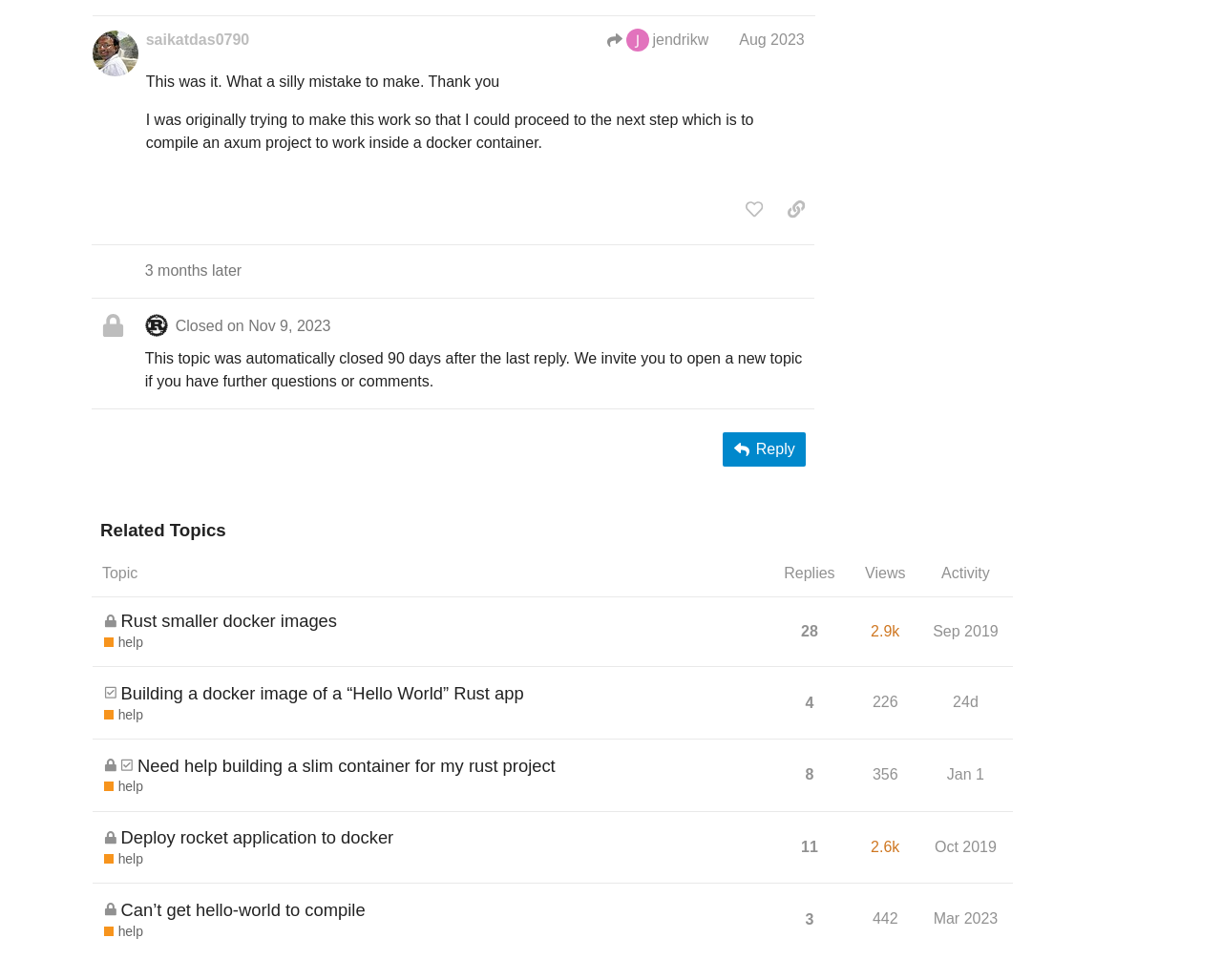Please reply to the following question with a single word or a short phrase:
How many replies does the topic 'Rust smaller docker images' have?

28